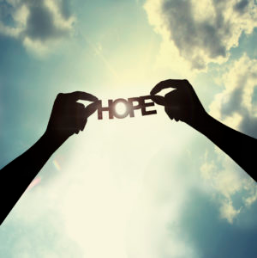Respond to the following query with just one word or a short phrase: 
What is the effect of the sunlight in the image?

Halo effect